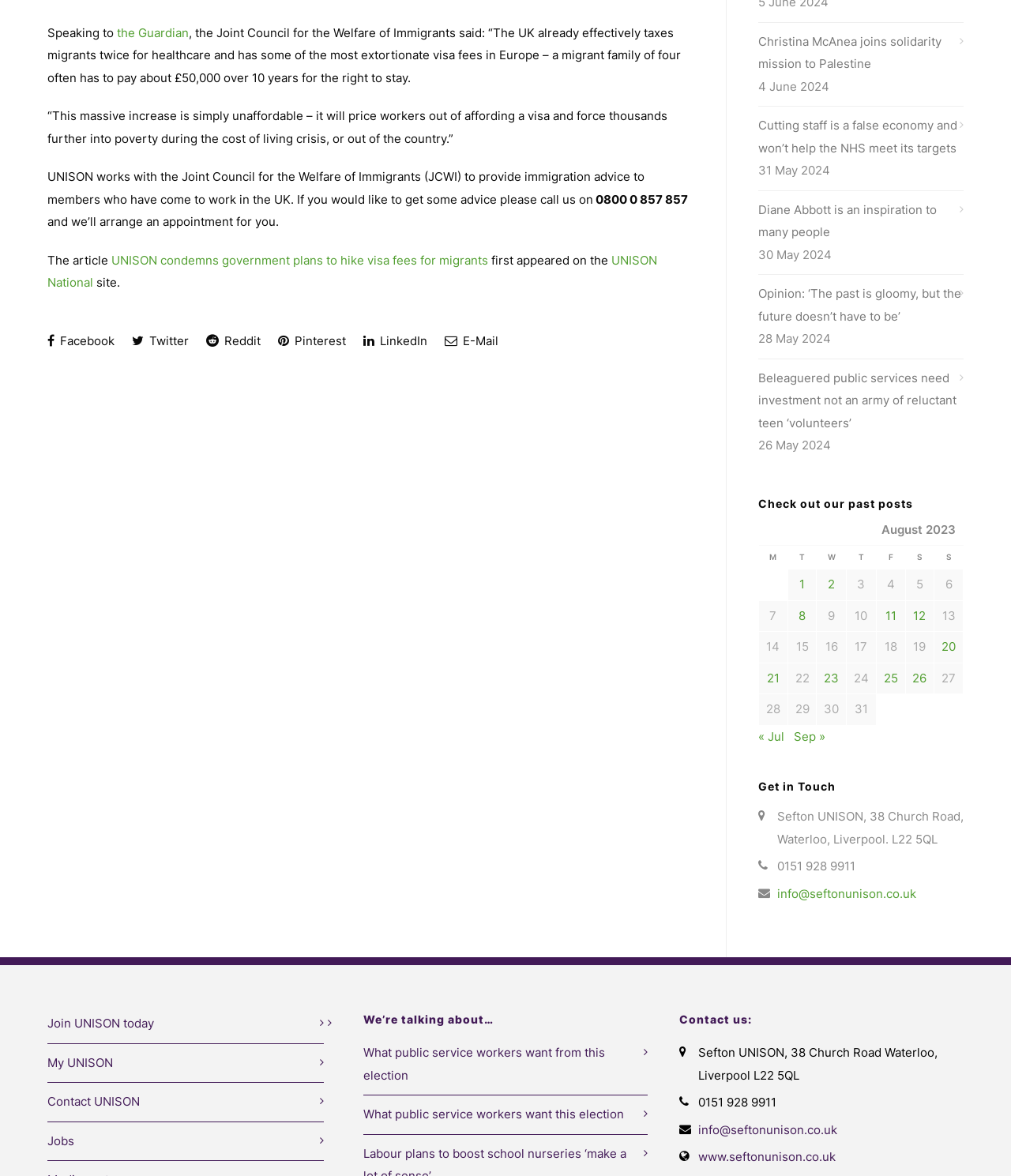Can you pinpoint the bounding box coordinates for the clickable element required for this instruction: "Get immigration advice by calling the phone number"? The coordinates should be four float numbers between 0 and 1, i.e., [left, top, right, bottom].

[0.587, 0.163, 0.68, 0.176]